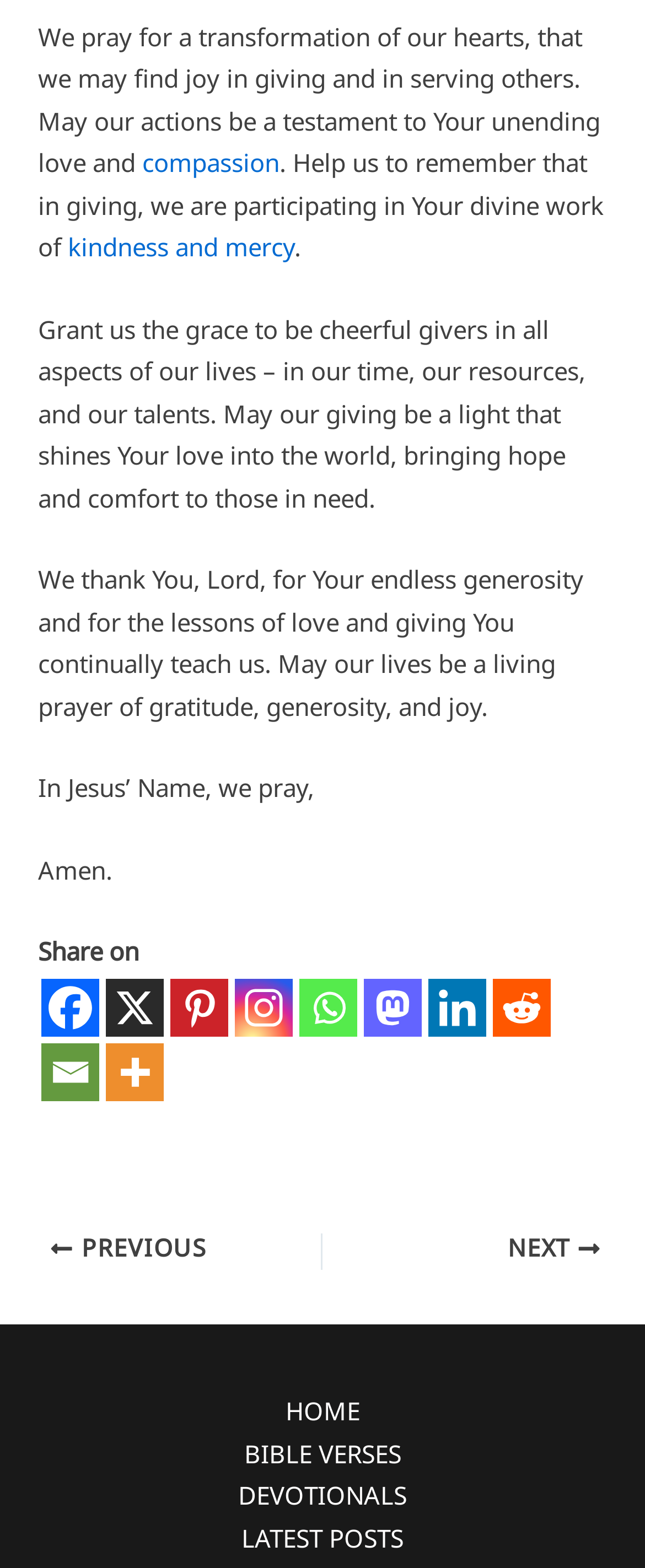Please determine the bounding box coordinates of the element to click on in order to accomplish the following task: "Click on Pinterest". Ensure the coordinates are four float numbers ranging from 0 to 1, i.e., [left, top, right, bottom].

[0.264, 0.624, 0.354, 0.661]